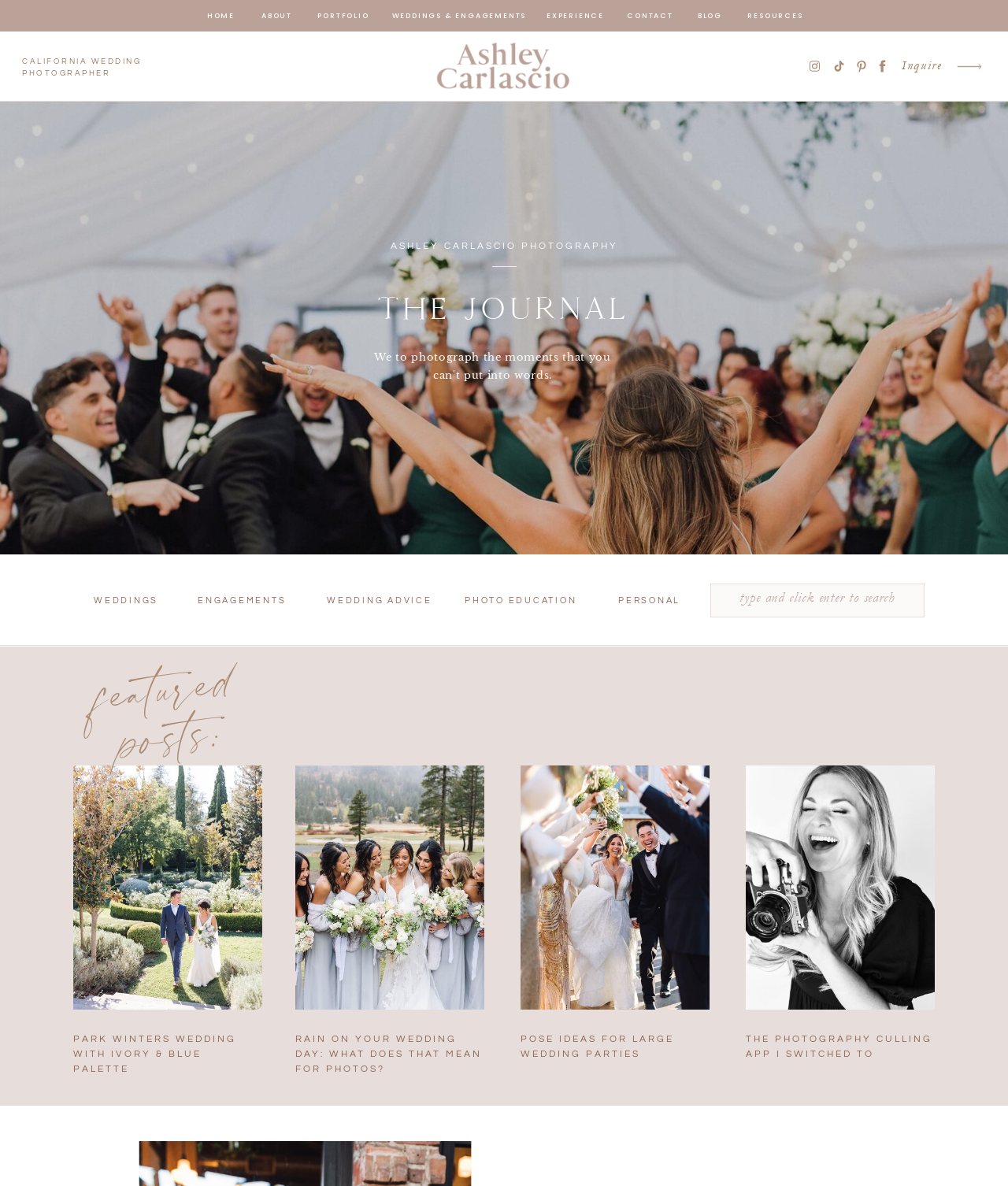Find the bounding box coordinates for the element that must be clicked to complete the instruction: "View WEDDINGS & ENGAGEMENTS". The coordinates should be four float numbers between 0 and 1, indicated as [left, top, right, bottom].

[0.389, 0.009, 0.522, 0.017]